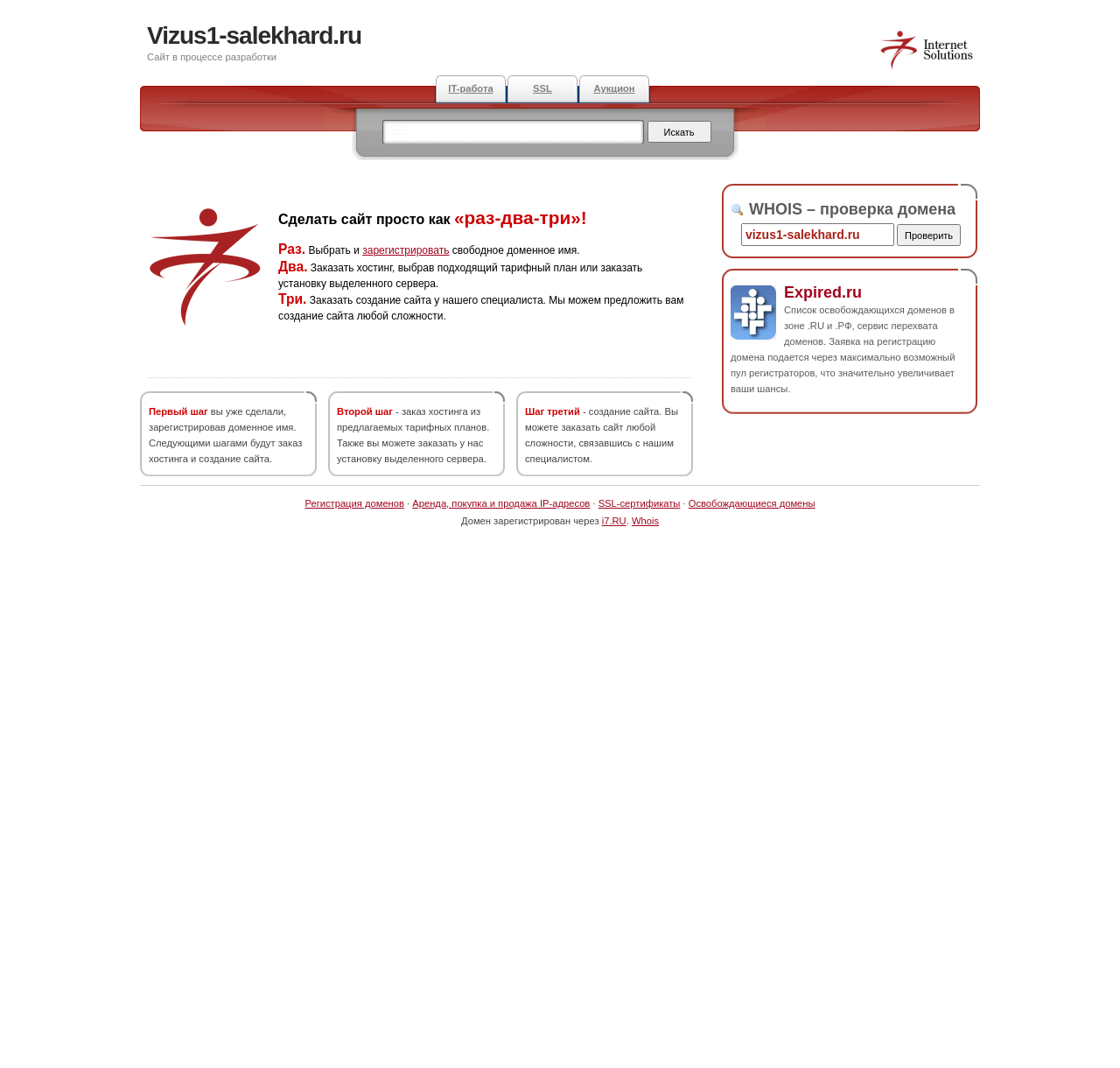Provide the bounding box coordinates for the UI element that is described by this text: "Регистрация доменов". The coordinates should be in the form of four float numbers between 0 and 1: [left, top, right, bottom].

[0.272, 0.466, 0.361, 0.476]